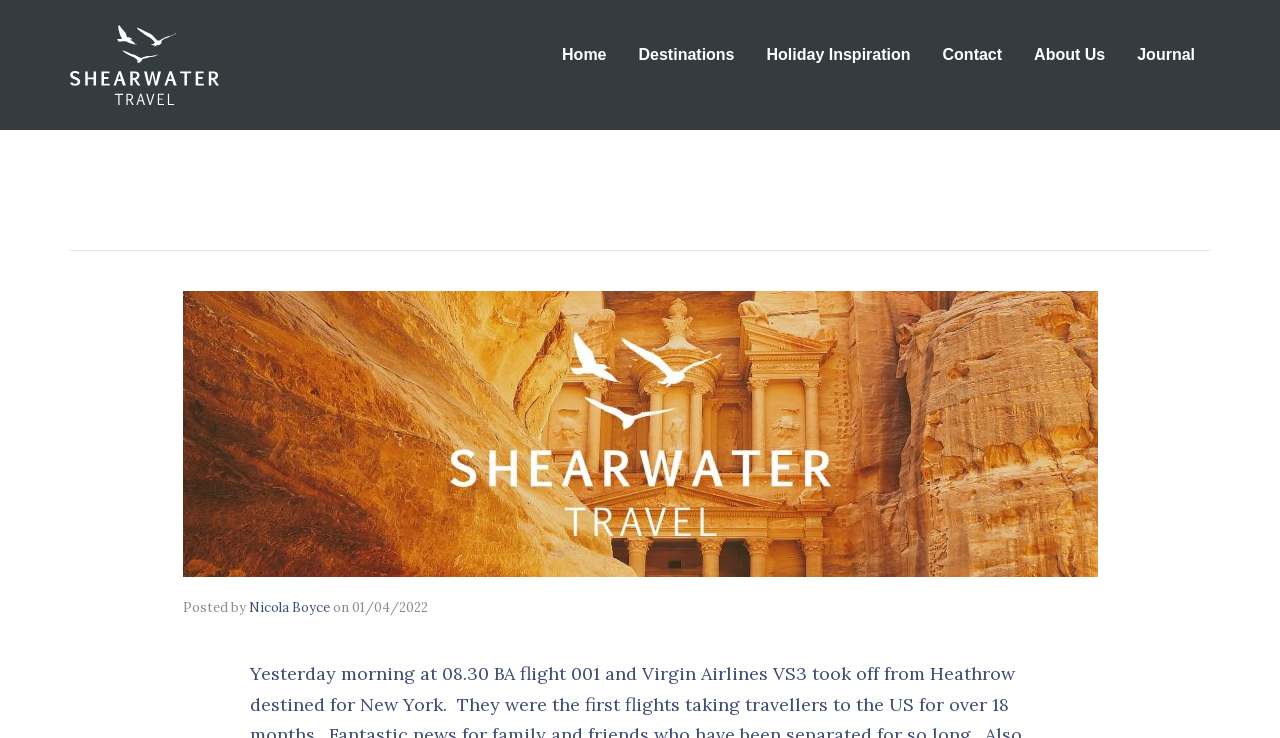Pinpoint the bounding box coordinates of the area that must be clicked to complete this instruction: "view Nicola Boyce's profile".

[0.194, 0.812, 0.257, 0.835]